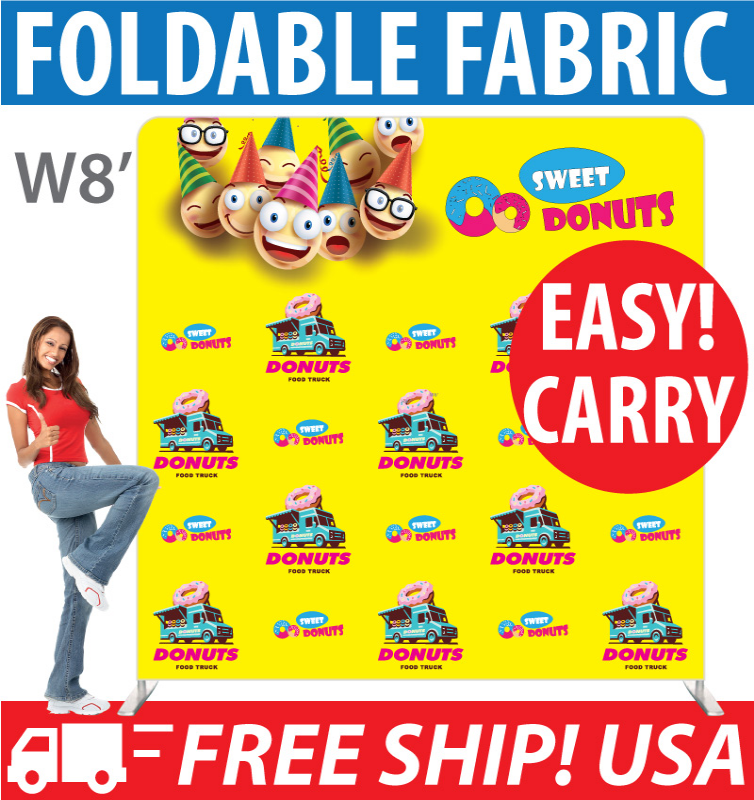What is the attire of the model?
Please give a detailed and elaborate explanation in response to the question.

The attire of the model can be determined by reading the caption, which states 'dressed in a casual red top and blue jeans', providing a clear description of the model's clothing.